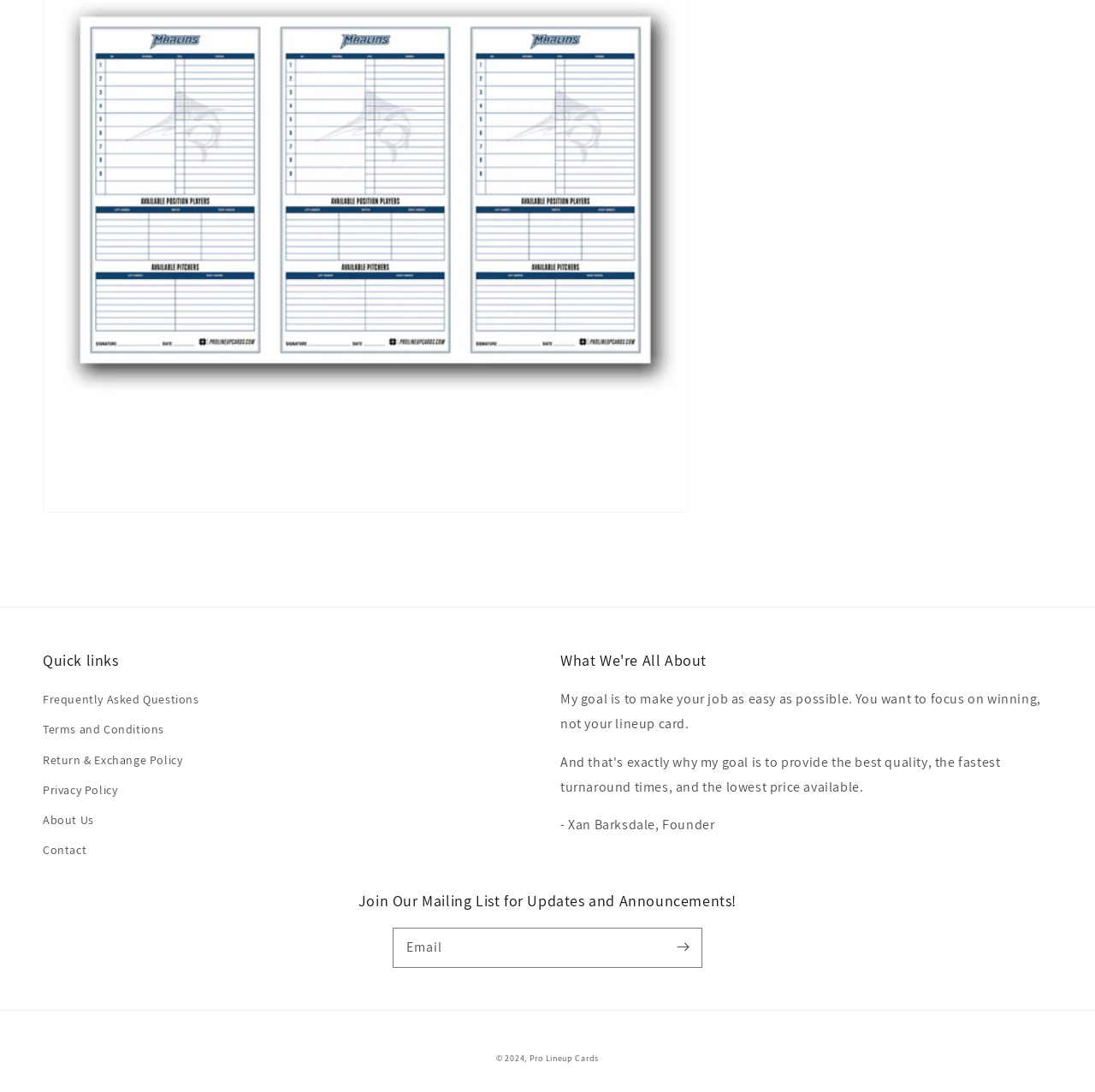Identify the bounding box coordinates for the UI element mentioned here: "Contact". Provide the coordinates as four float values between 0 and 1, i.e., [left, top, right, bottom].

[0.039, 0.765, 0.079, 0.793]